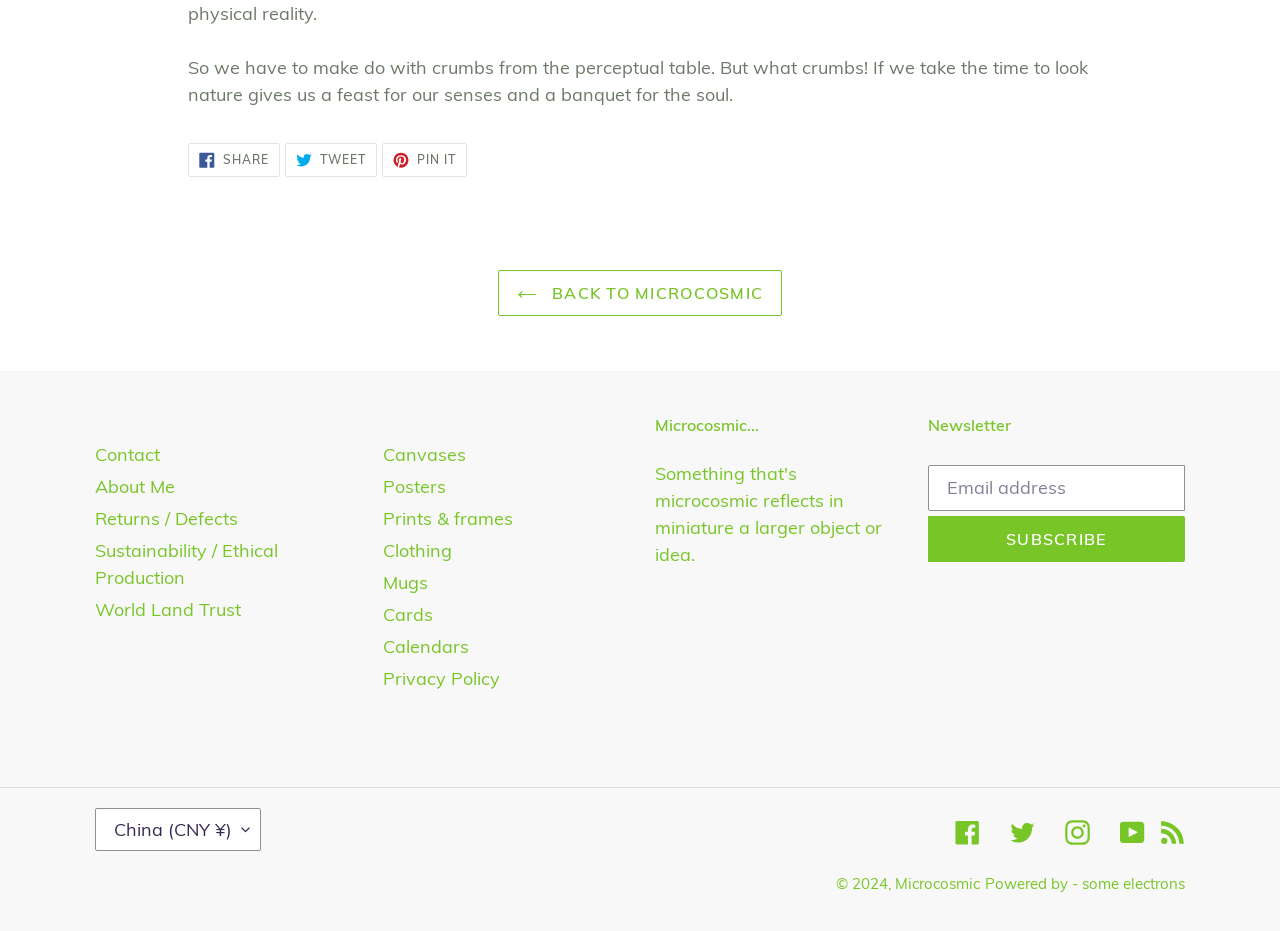Give a one-word or one-phrase response to the question:
What is the name of the website?

Microcosmic